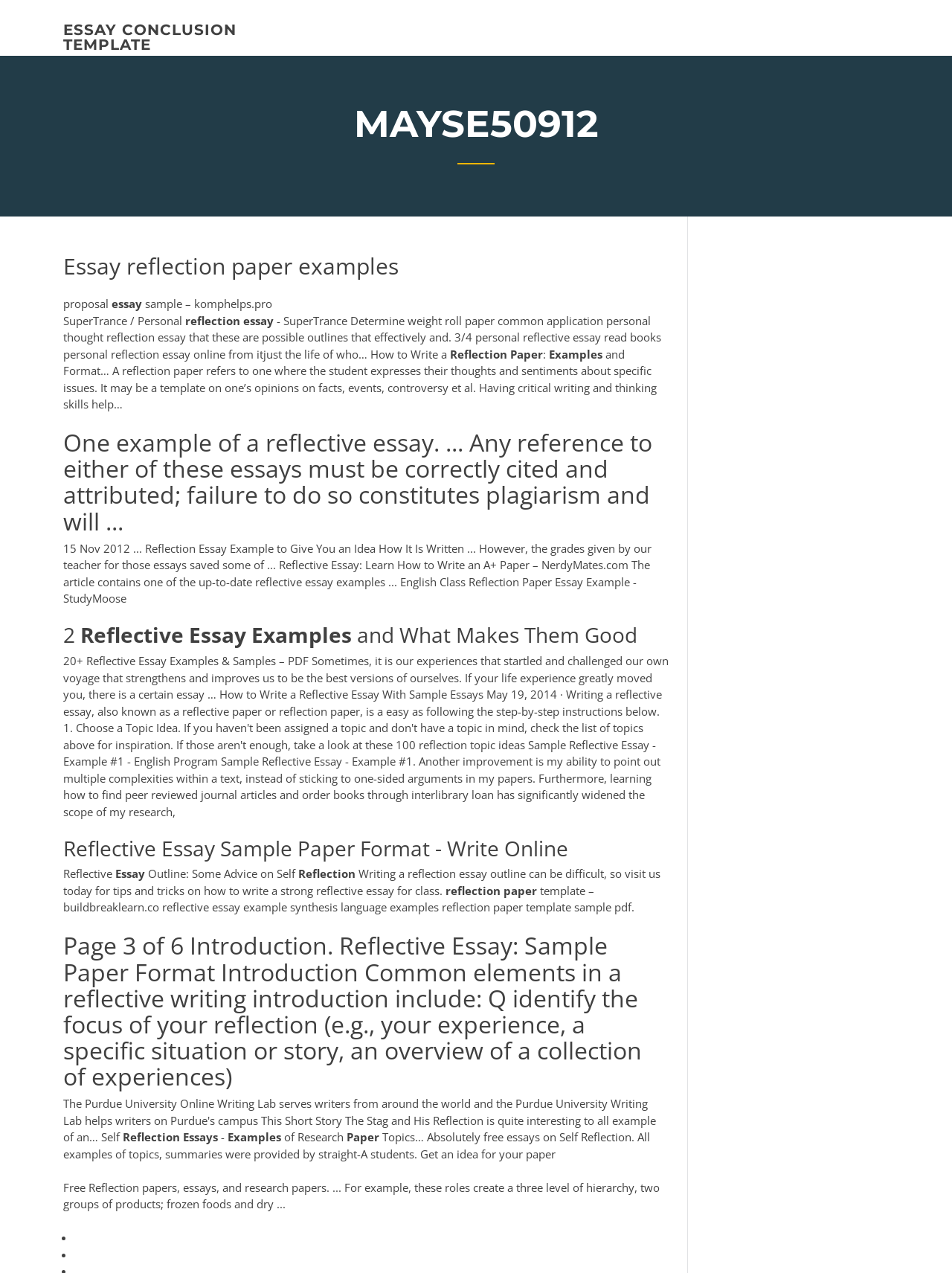Please reply to the following question using a single word or phrase: 
How many links are on this webpage?

1